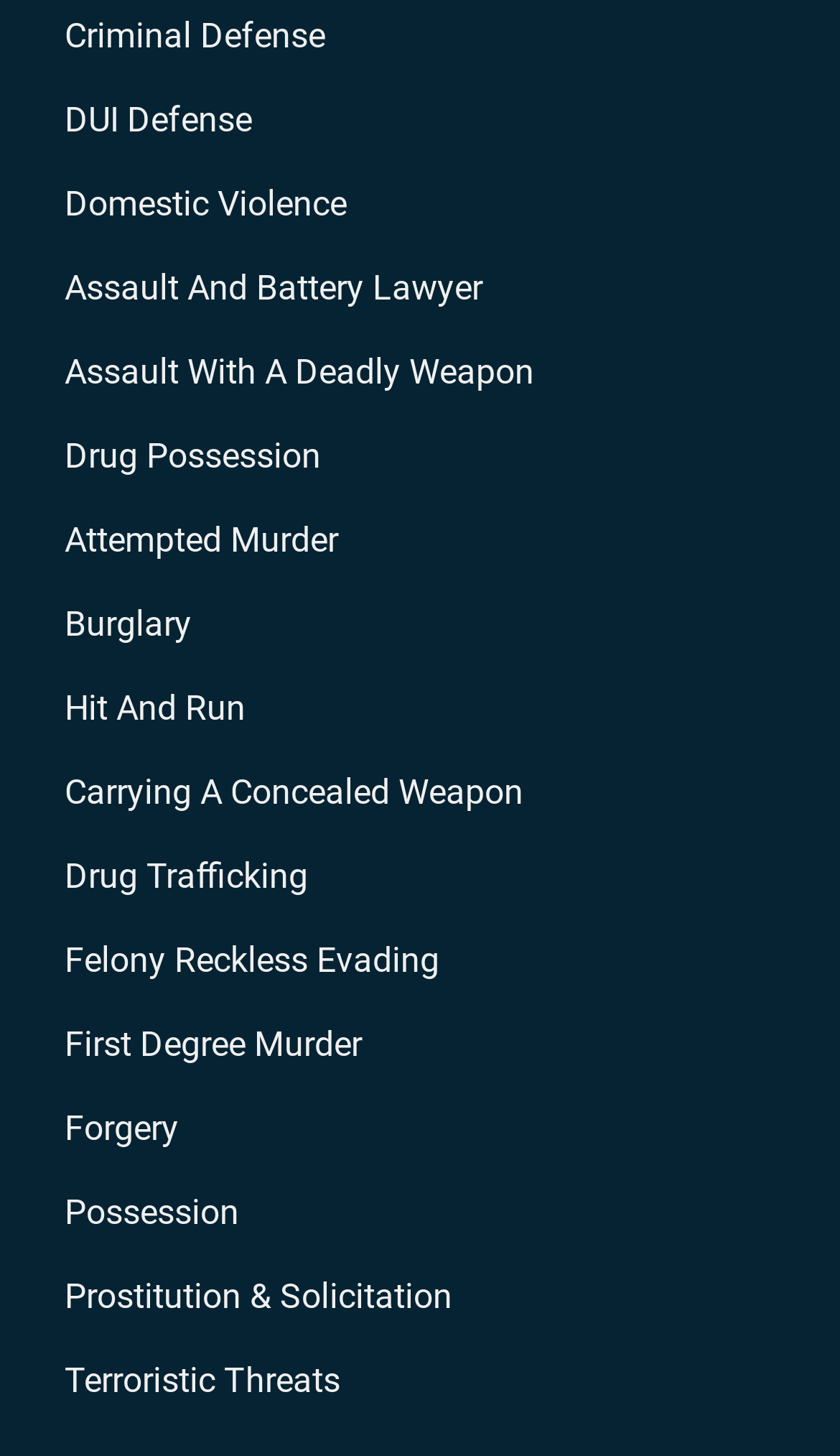Is the 'Forgery' link below the 'Felony Reckless Evading' link?
Give a detailed explanation using the information visible in the image.

By comparing the y1 and y2 coordinates of the 'Forgery' link and the 'Felony Reckless Evading' link, I found that the 'Forgery' link has a larger y1 and y2 value, indicating that it is below the 'Felony Reckless Evading' link.